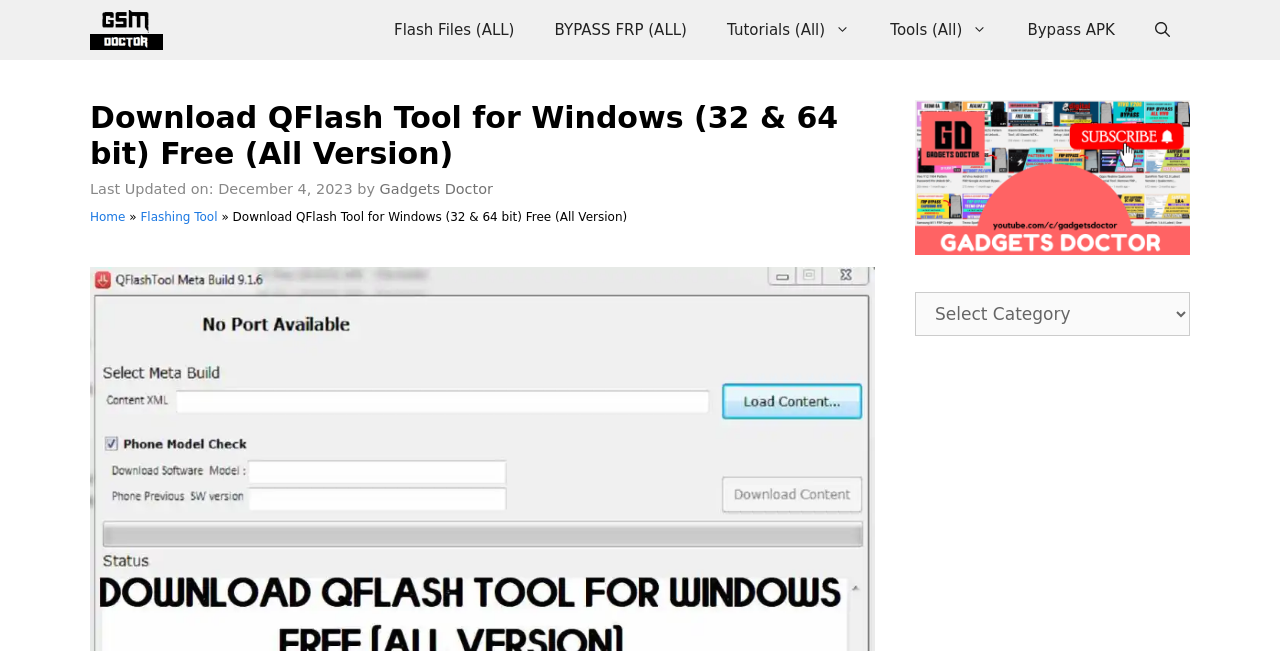Can you specify the bounding box coordinates of the area that needs to be clicked to fulfill the following instruction: "Click on GSM Doctor"?

[0.07, 0.0, 0.135, 0.092]